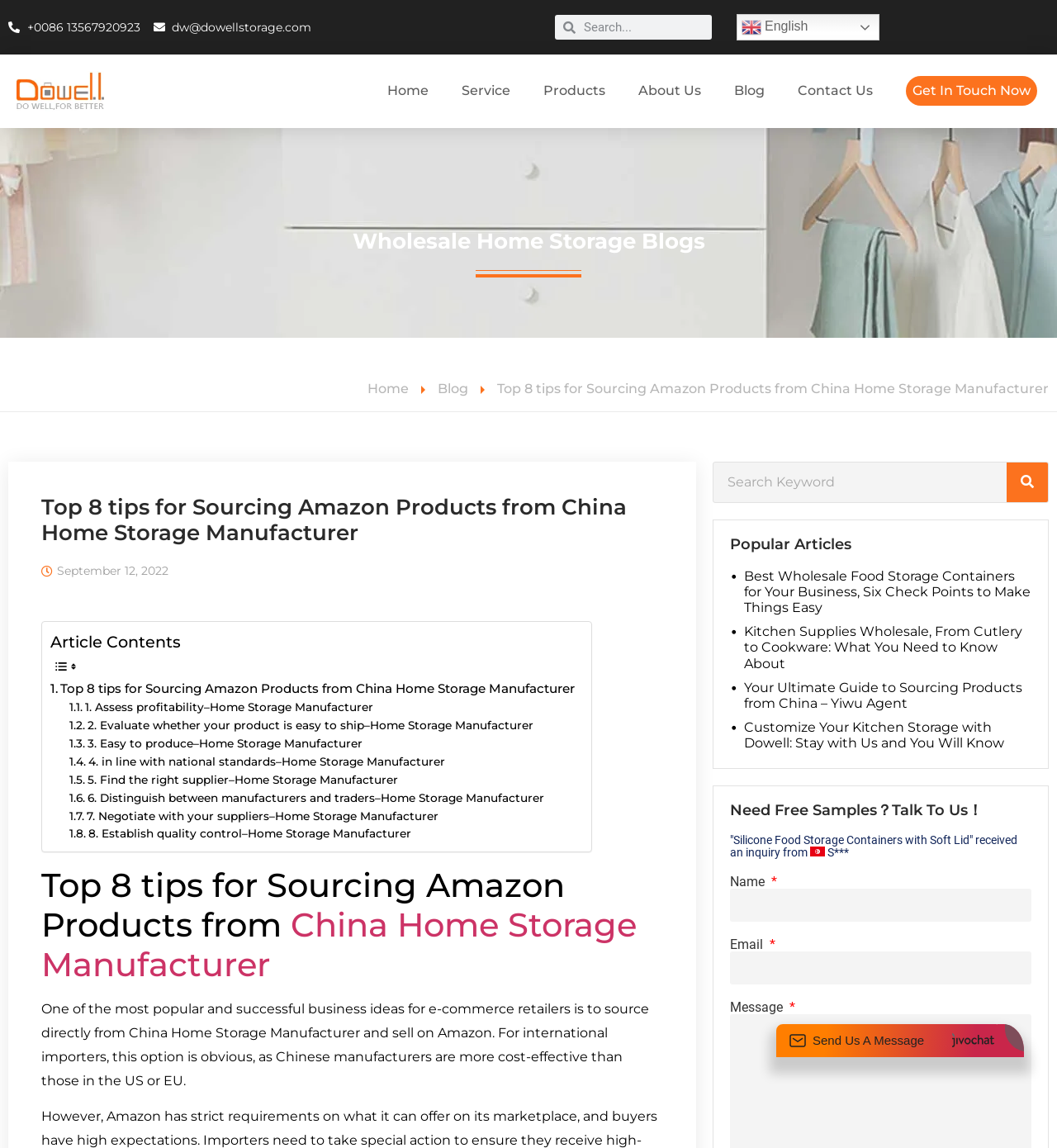What is the name of the manufacturer mentioned on the webpage?
From the image, provide a succinct answer in one word or a short phrase.

Dowell